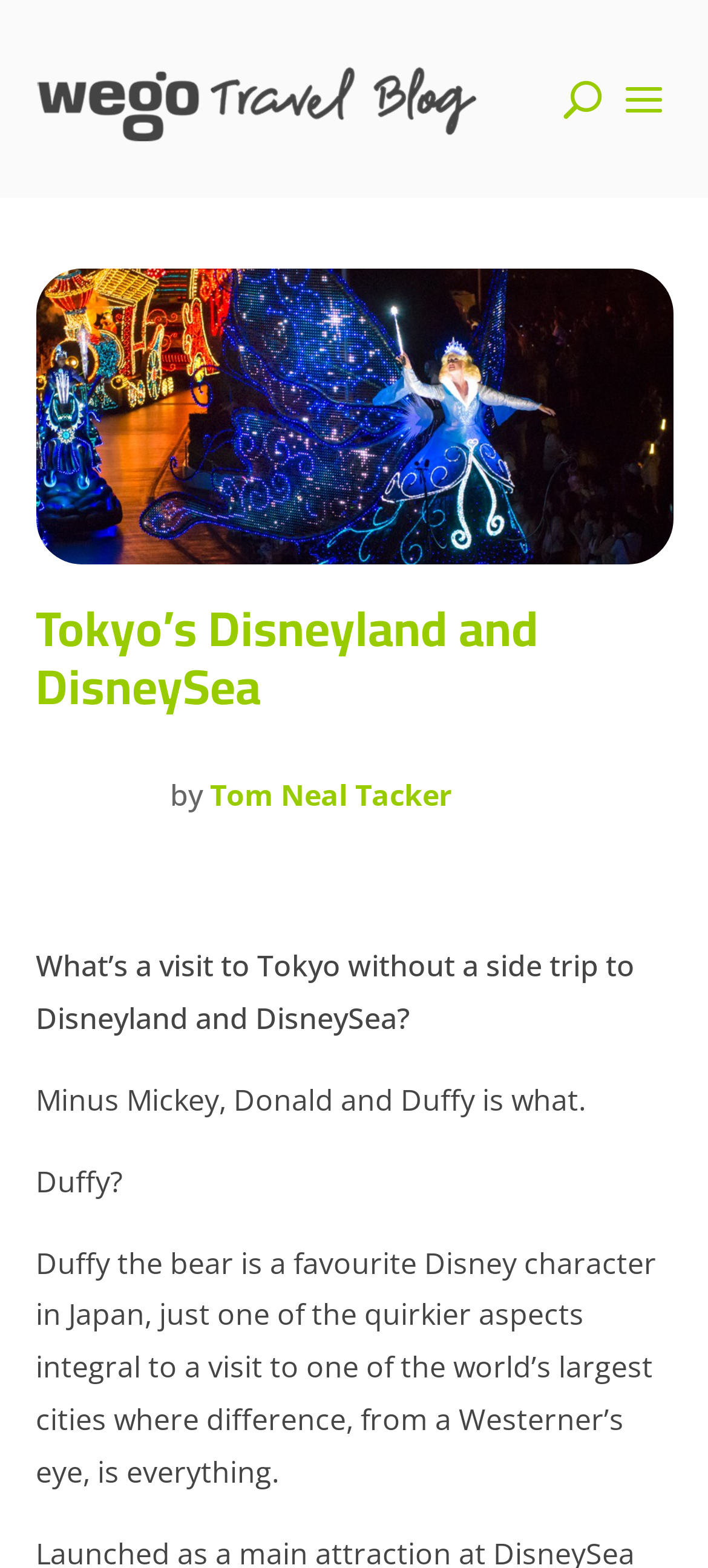Given the description: "parent_node: Search", determine the bounding box coordinates of the UI element. The coordinates should be formatted as four float numbers between 0 and 1, [left, top, right, bottom].

[0.05, 0.041, 0.729, 0.093]